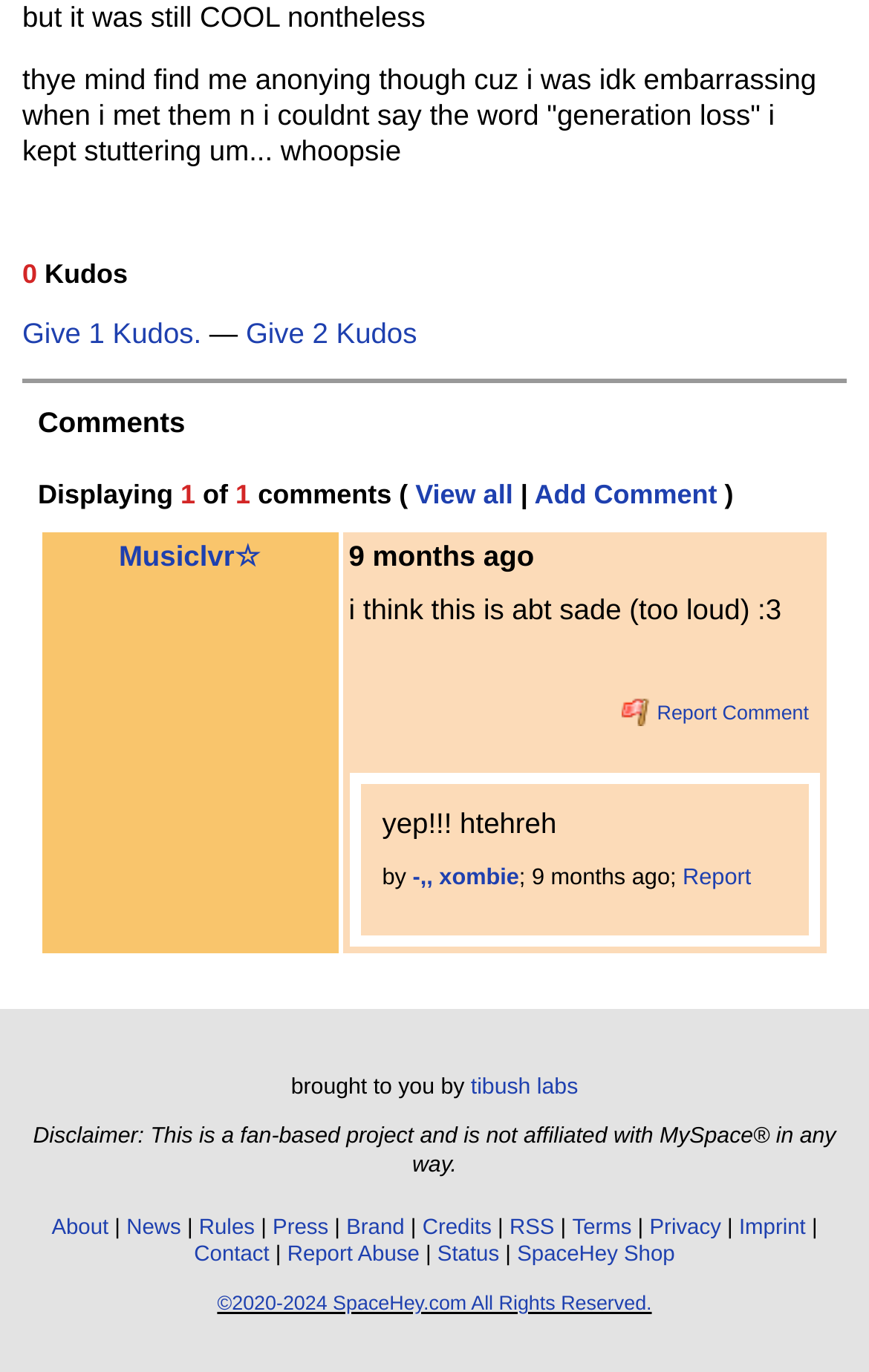Reply to the question below using a single word or brief phrase:
How many comments are displayed?

1